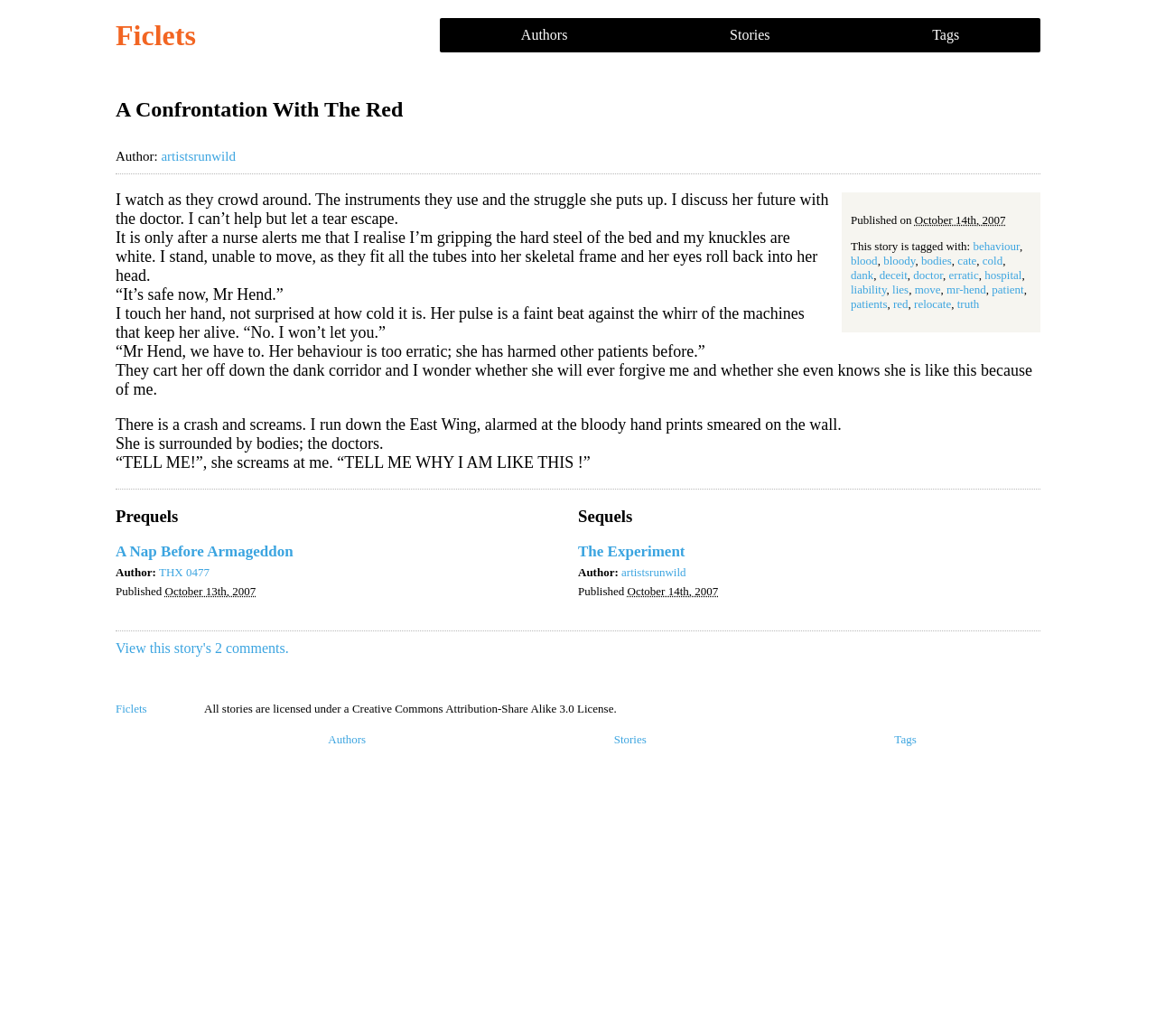Please predict the bounding box coordinates of the element's region where a click is necessary to complete the following instruction: "View the story 'A Nap Before Armageddon'". The coordinates should be represented by four float numbers between 0 and 1, i.e., [left, top, right, bottom].

[0.1, 0.524, 0.254, 0.542]